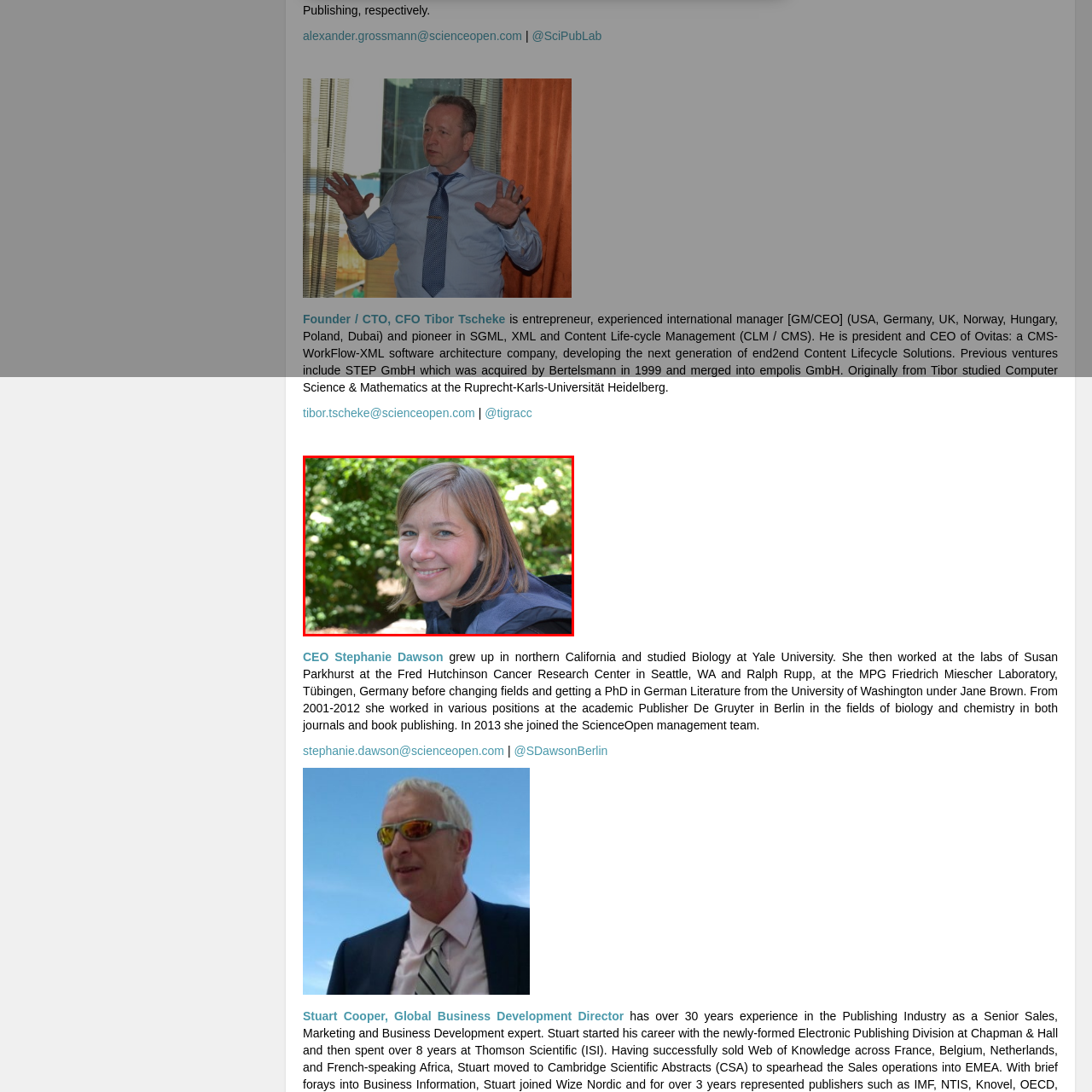Refer to the image within the red outline and provide a one-word or phrase answer to the question:
What is the atmosphere in the background of the image?

serene and inviting